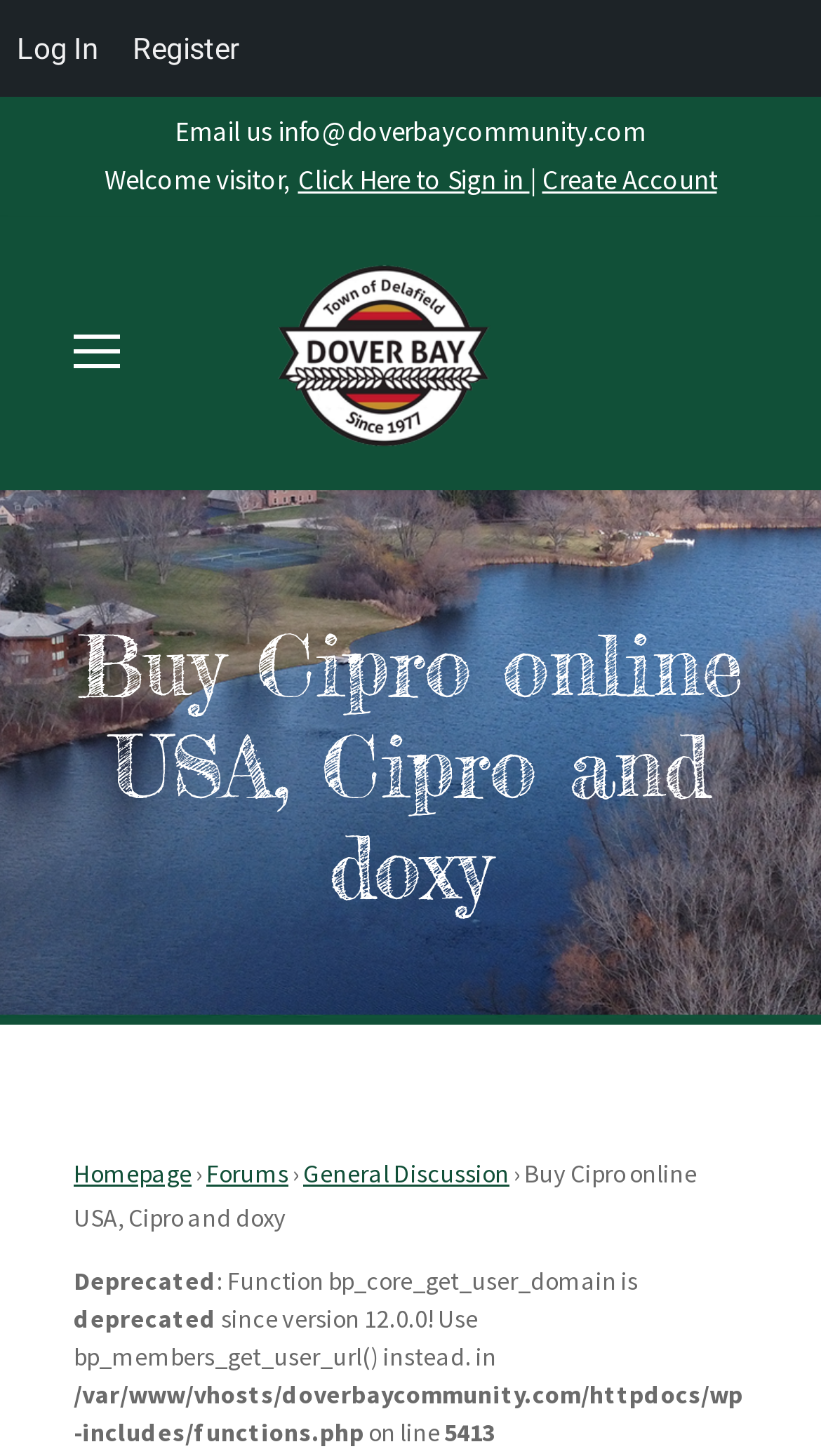Identify the bounding box coordinates of the HTML element based on this description: "Click Here to Sign in".

[0.363, 0.112, 0.645, 0.136]